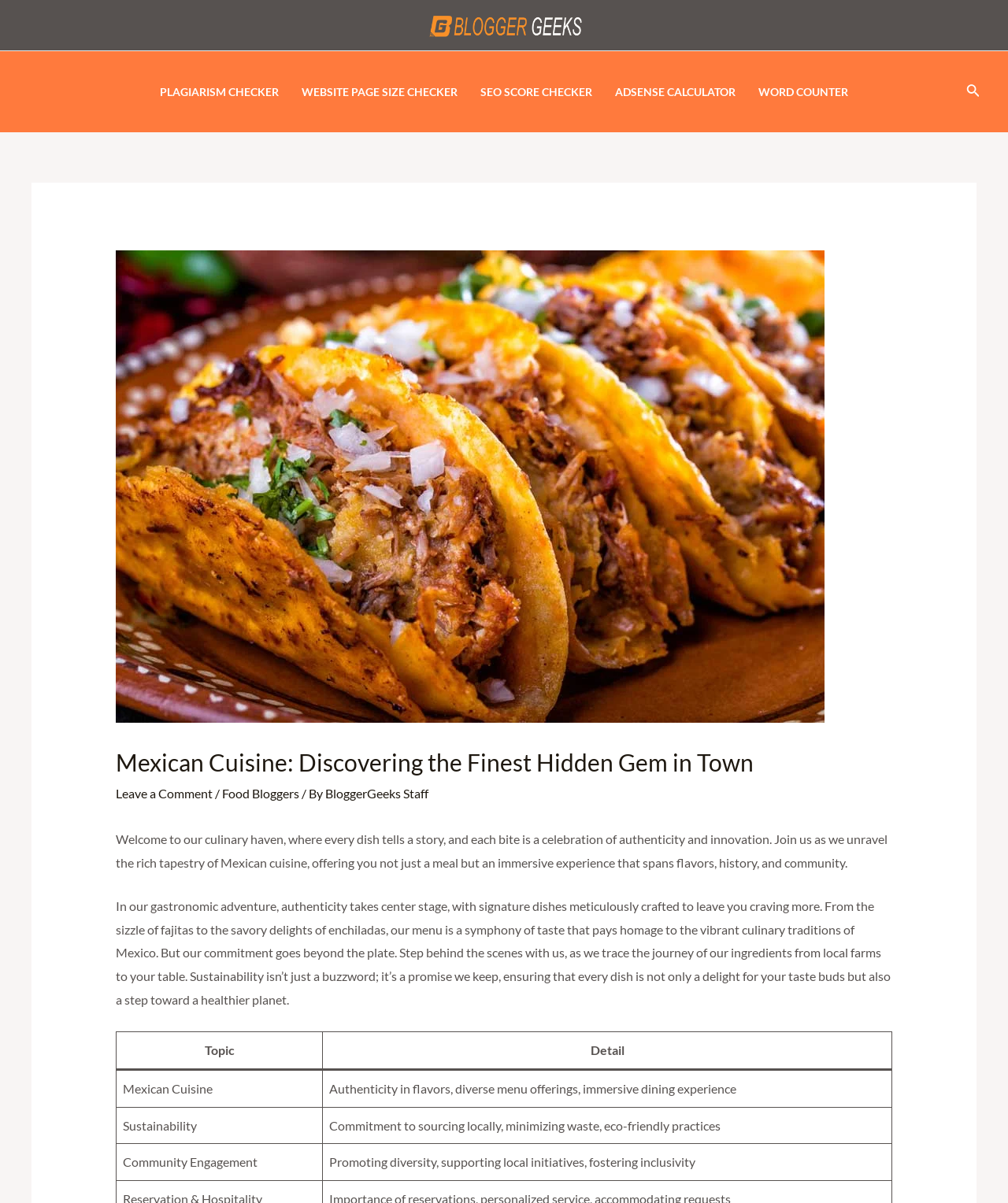Please identify the bounding box coordinates of the element I should click to complete this instruction: 'Click the BloggerGeeks link'. The coordinates should be given as four float numbers between 0 and 1, like this: [left, top, right, bottom].

[0.411, 0.013, 0.589, 0.026]